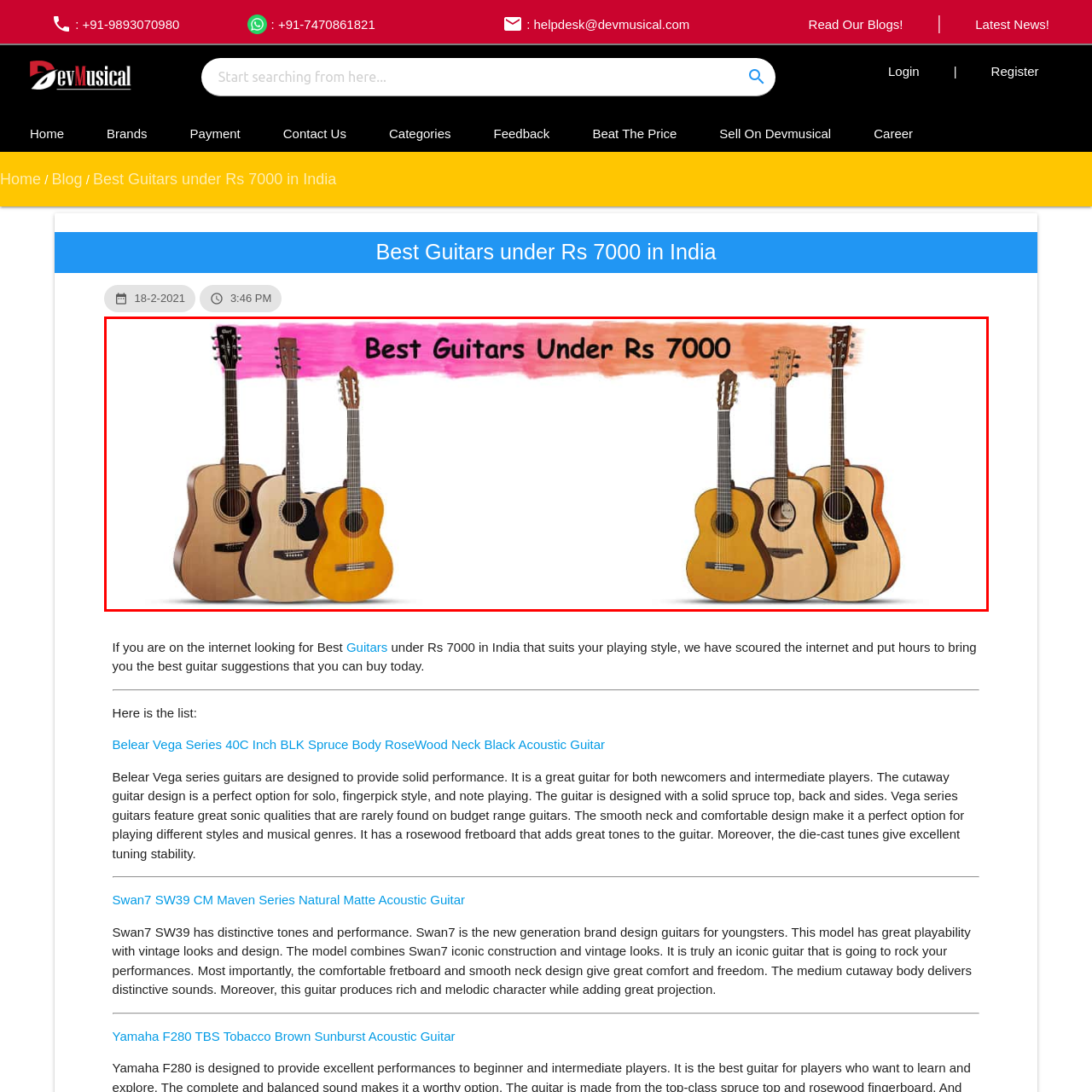Offer an in-depth description of the image encased within the red bounding lines.

The image showcases a collection of elegant acoustic guitars, highlighting the theme "Best Guitars Under Rs 7000." Centrally positioned against a pastel backdrop, the text is stylized for eye-catching appeal, drawing attention to the commitment of providing affordable yet quality instruments for music enthusiasts. 

On the left side, various guitar models are displayed, showcasing a range of designs and colors, each designed to cater to different playing styles and preferences. The acoustic guitars featured appear to blend classic craftsmanship with modern aesthetics, making them suitable for both beginners and intermediate players. This visual presentation makes it easier for potential buyers to appreciate the variety of options available within a budget-friendly price range.